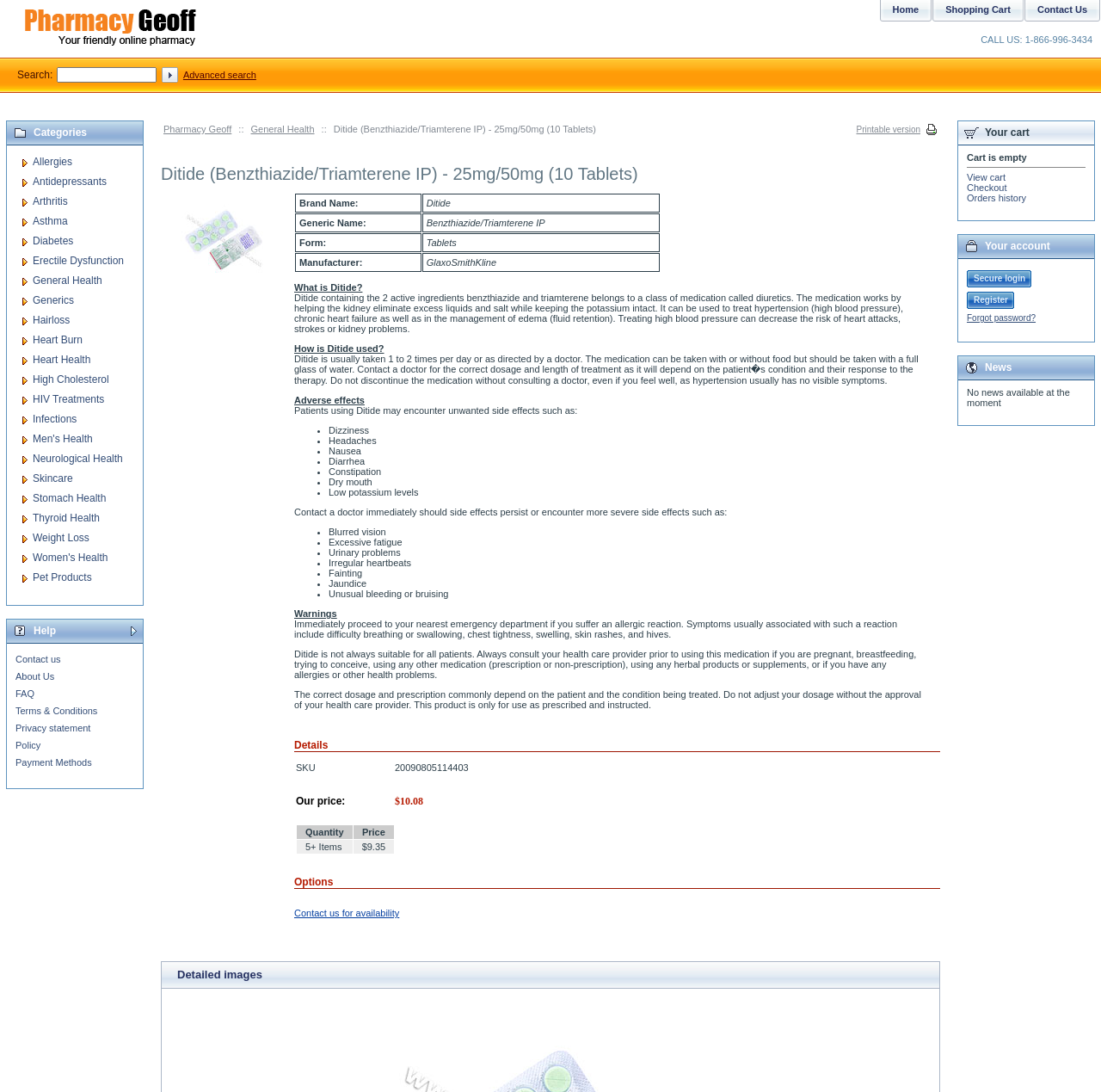How often should Ditide be taken?
Provide an in-depth and detailed explanation in response to the question.

The webpage states that Ditide is usually taken 1 to 2 times per day or as directed by a doctor. This information can be found in the 'How is Ditide used?' section of the webpage.